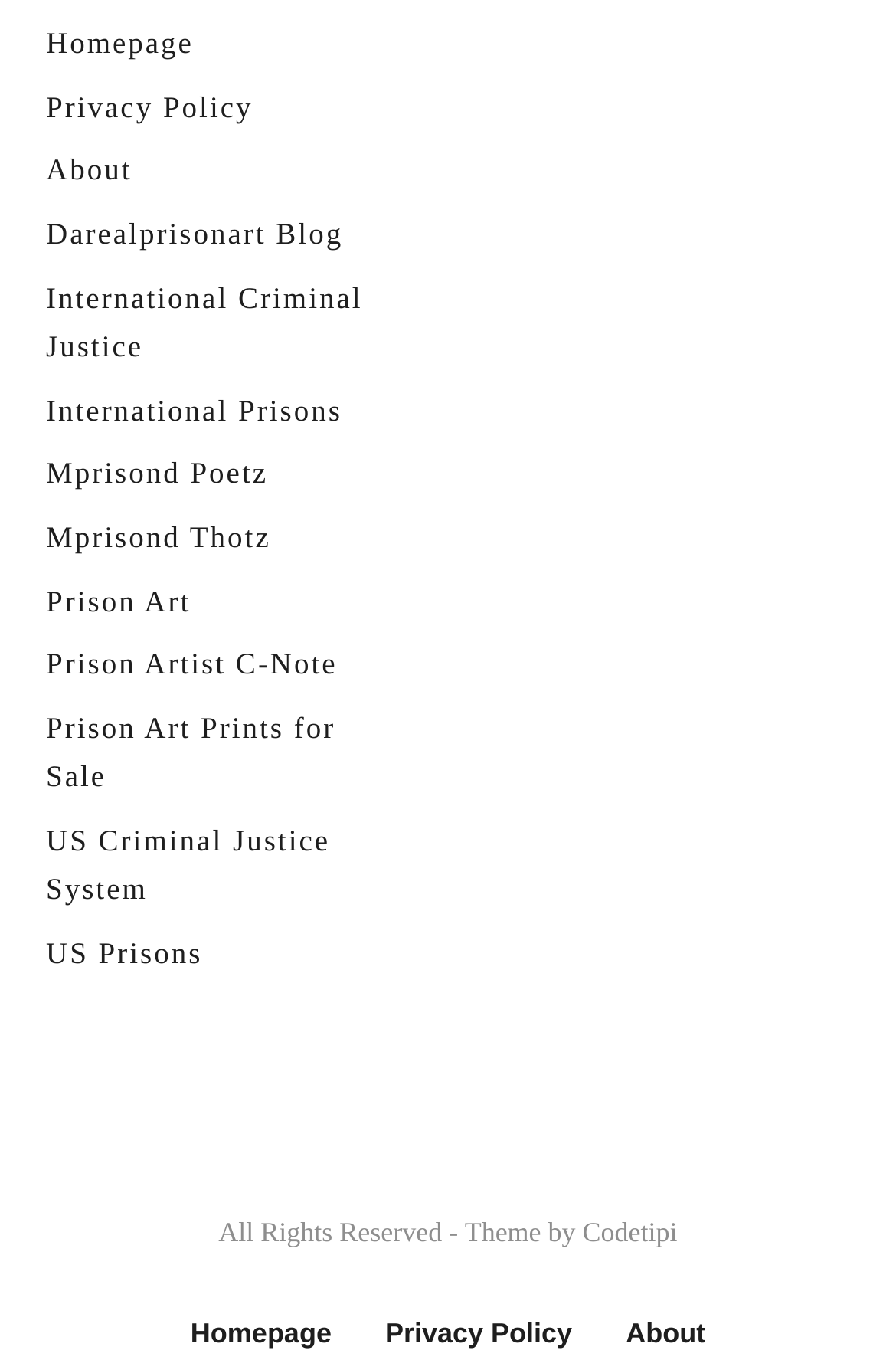What is the name of the theme provider?
Please look at the screenshot and answer in one word or a short phrase.

Codetipi